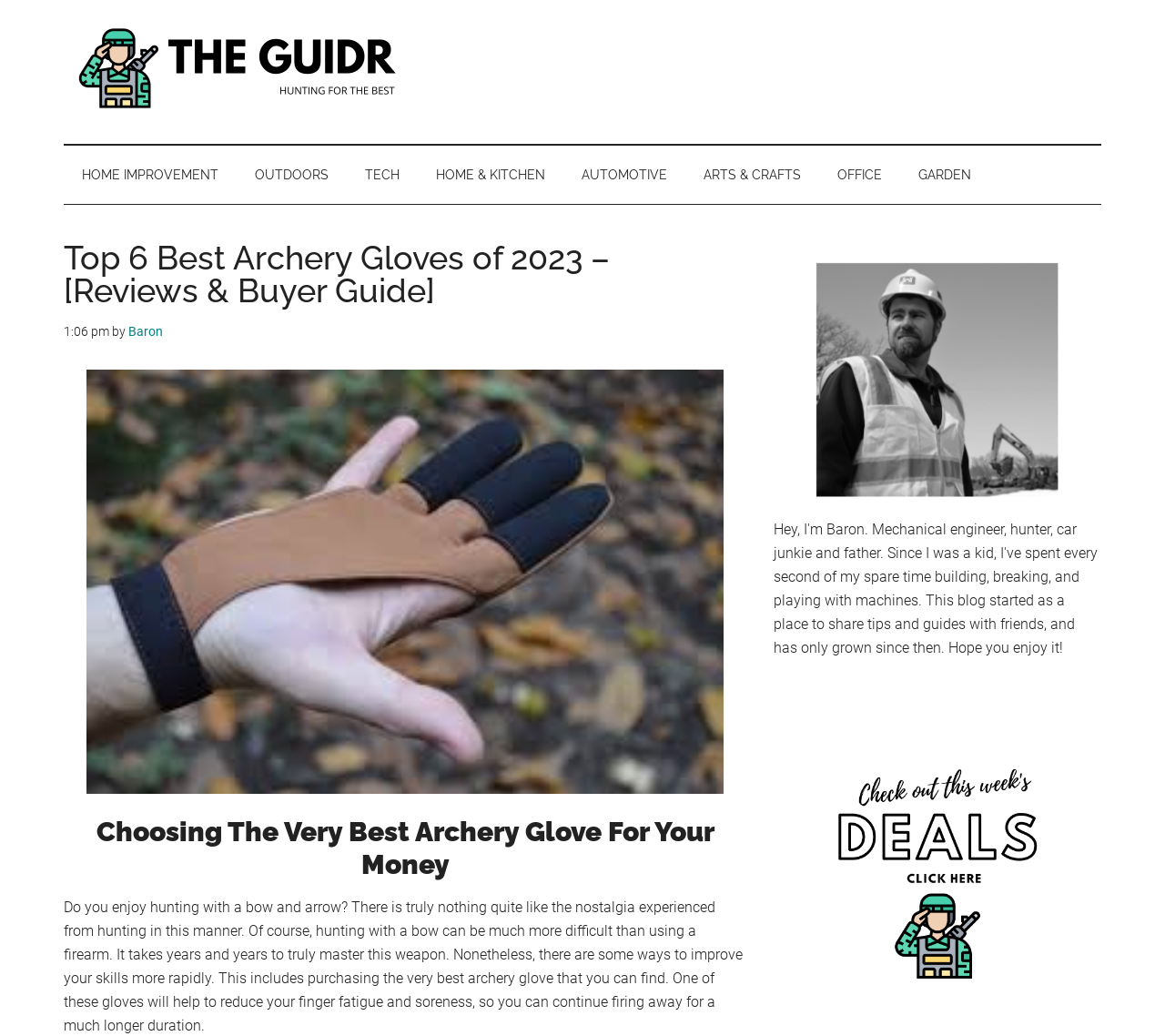Find the bounding box coordinates of the element to click in order to complete this instruction: "Click on the link at the bottom of the page". The bounding box coordinates must be four float numbers between 0 and 1, denoted as [left, top, right, bottom].

[0.664, 0.968, 0.945, 0.985]